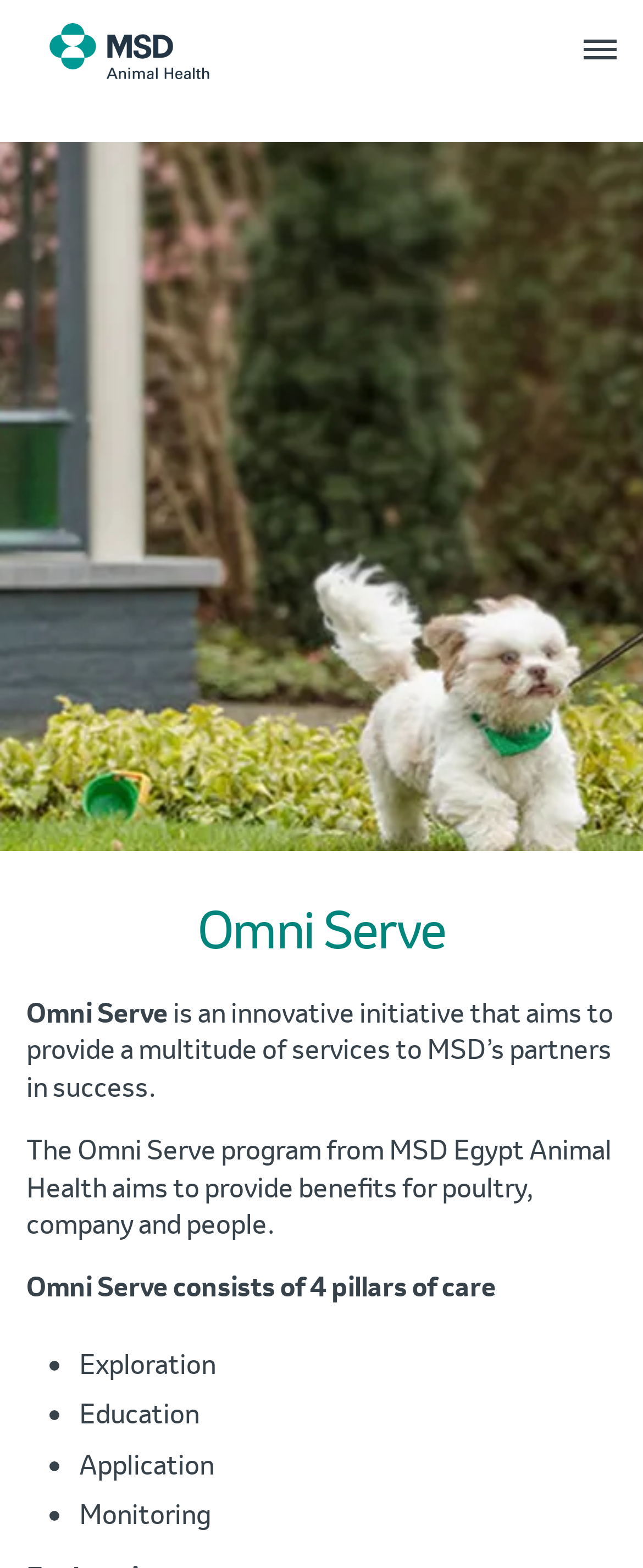Carefully observe the image and respond to the question with a detailed answer:
What is the purpose of Omni Serve?

The purpose of Omni Serve is mentioned in the static text 'The Omni Serve program from MSD Egypt Animal Health aims to provide benefits for poultry, company and people'.